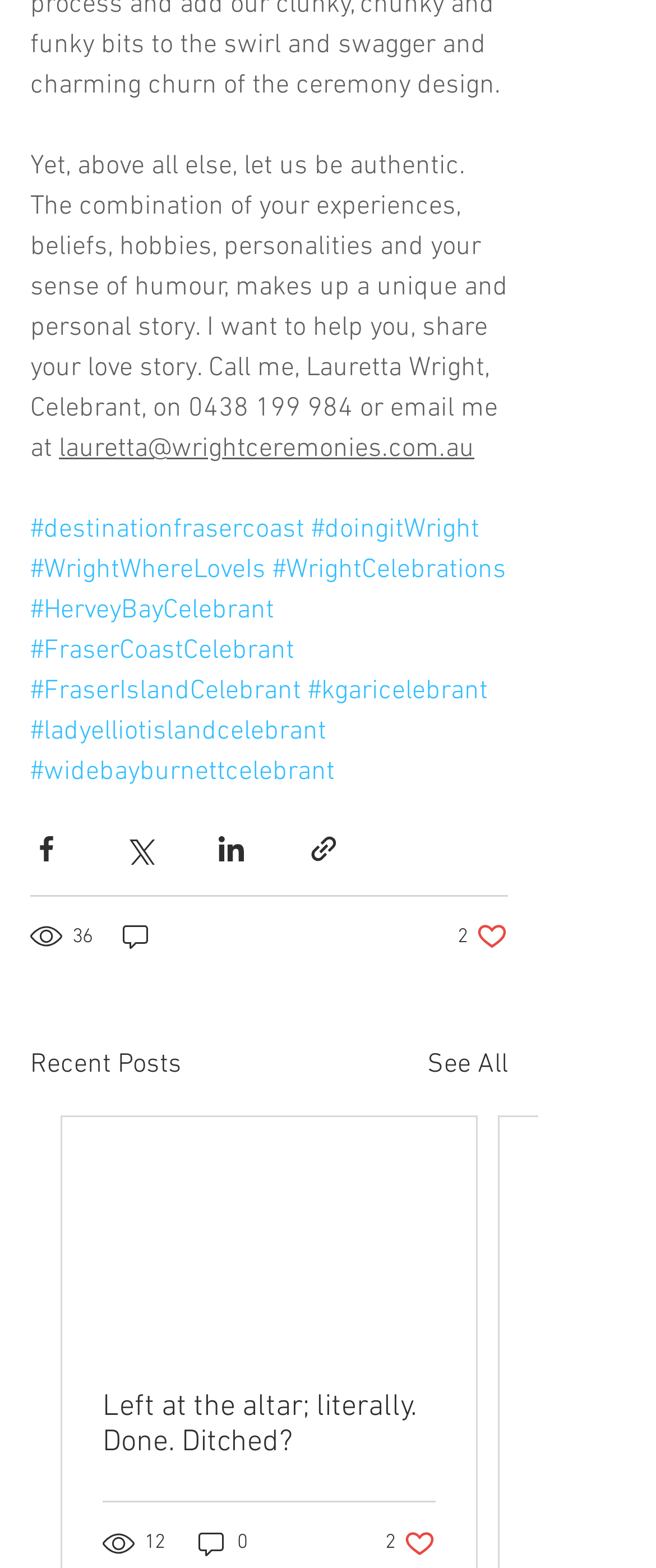Can you give a detailed response to the following question using the information from the image? What is the number of views for the current post?

The number of views for the current post can be found below the social media sharing options, which says '36 views'.